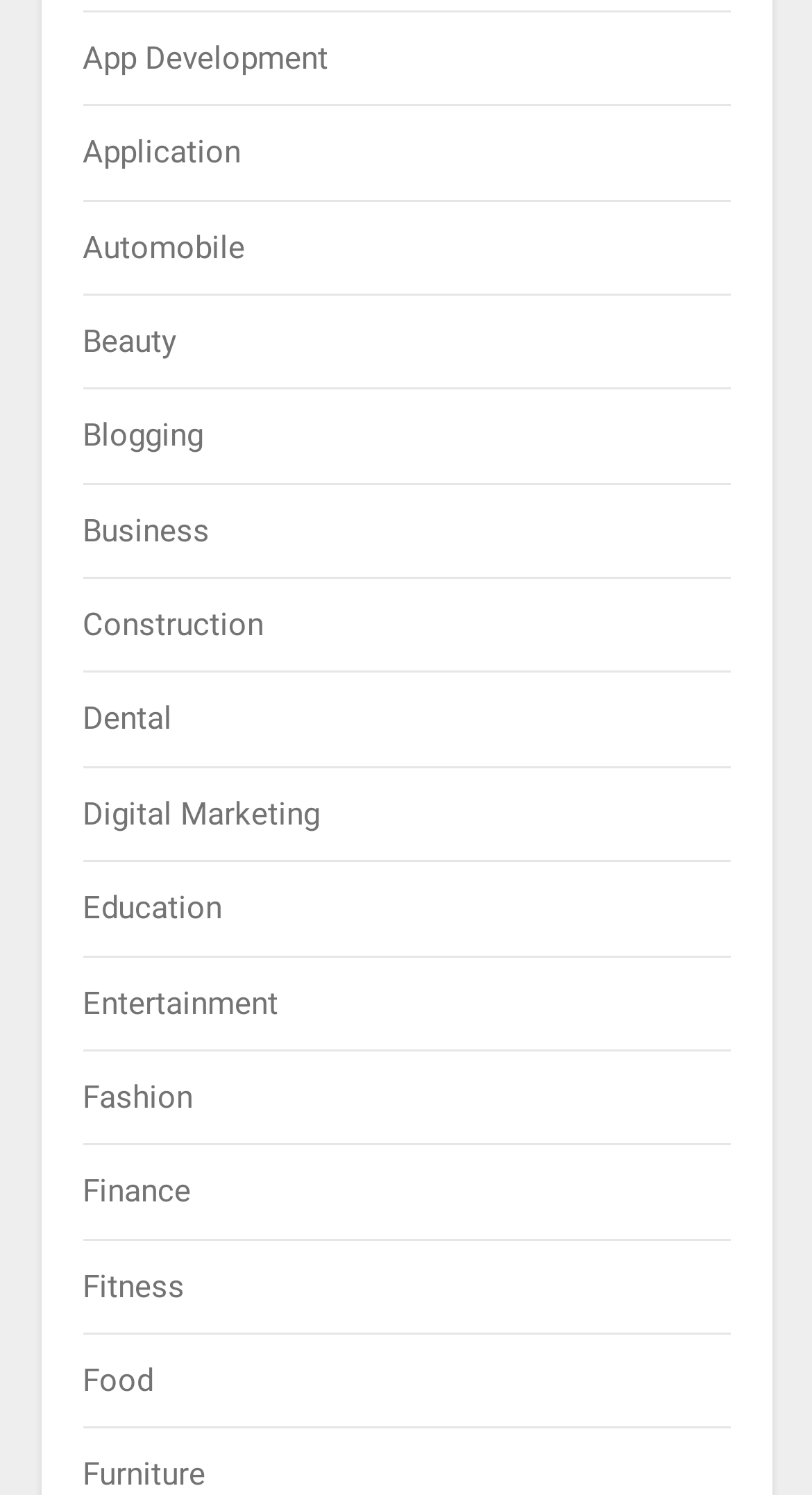Identify the bounding box coordinates for the region to click in order to carry out this instruction: "Download KV Guruji GK and Current Affairs App". Provide the coordinates using four float numbers between 0 and 1, formatted as [left, top, right, bottom].

None